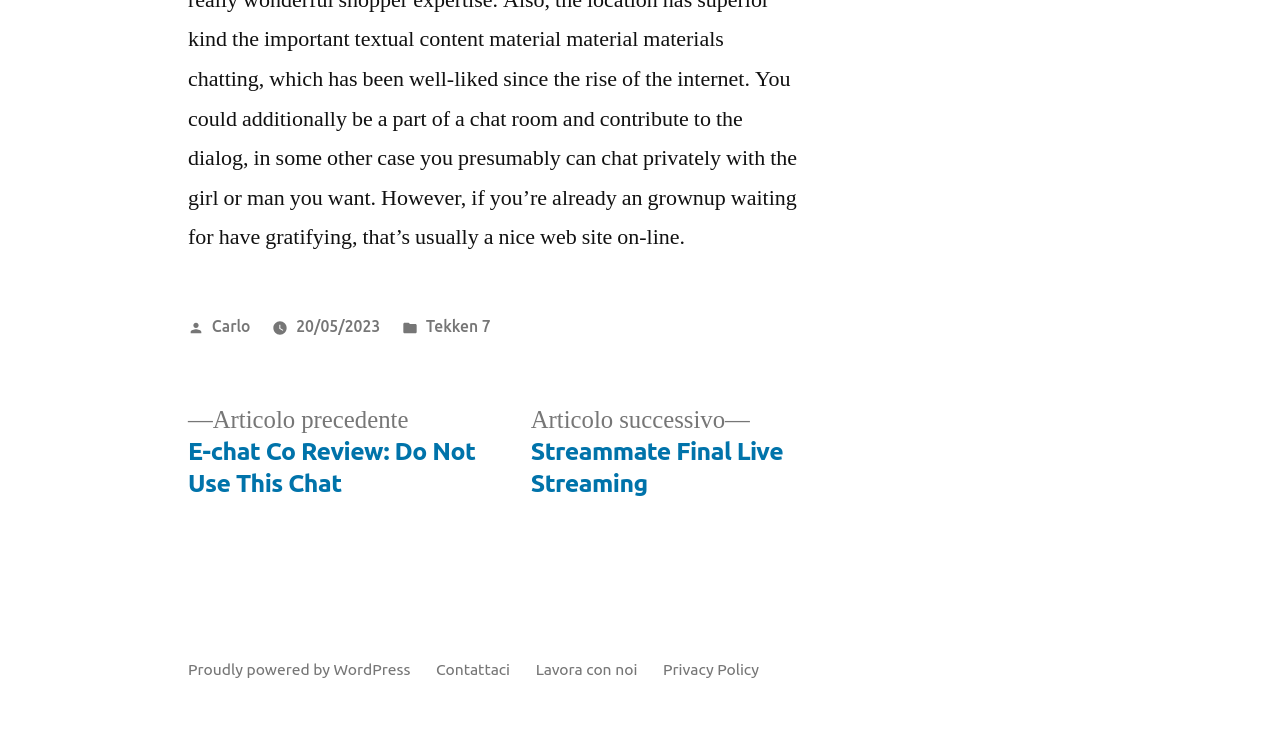Determine the bounding box coordinates of the element that should be clicked to execute the following command: "Visit Tekken 7 page".

[0.333, 0.423, 0.383, 0.447]